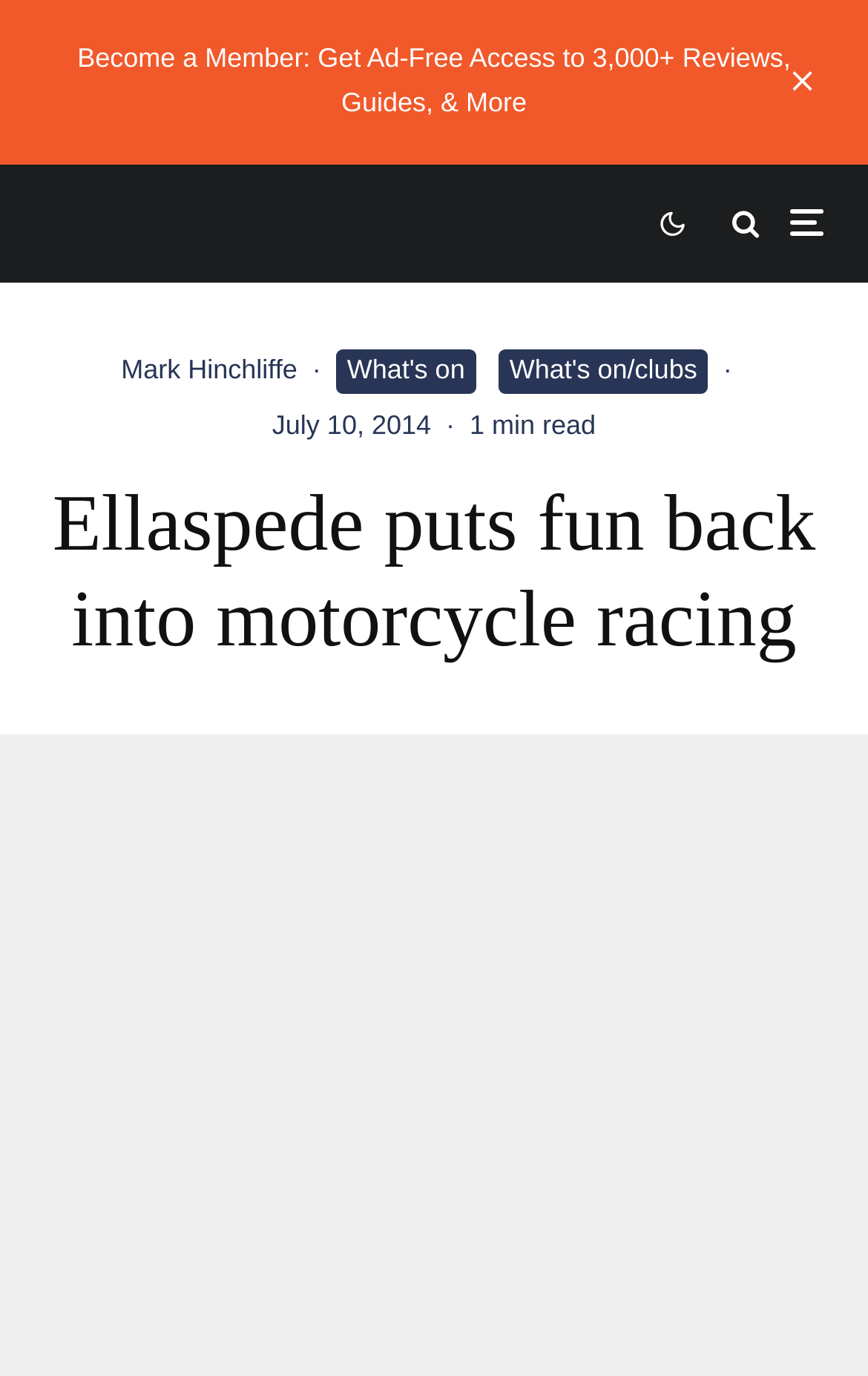Please find and report the primary heading text from the webpage.

Ellaspede puts fun back into motorcycle racing